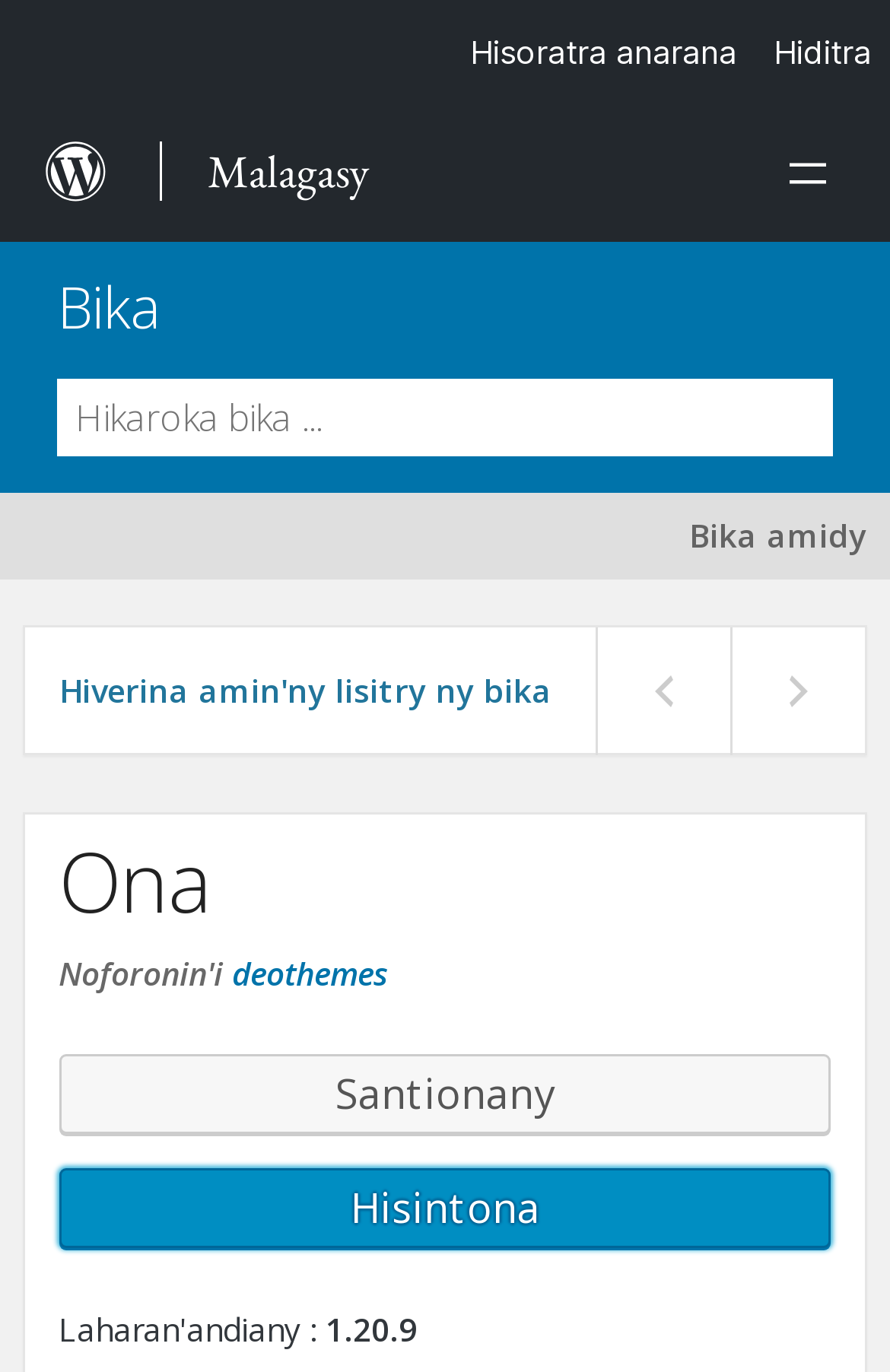Locate the bounding box coordinates of the clickable area needed to fulfill the instruction: "Click on the Hisintona link".

[0.066, 0.852, 0.934, 0.91]